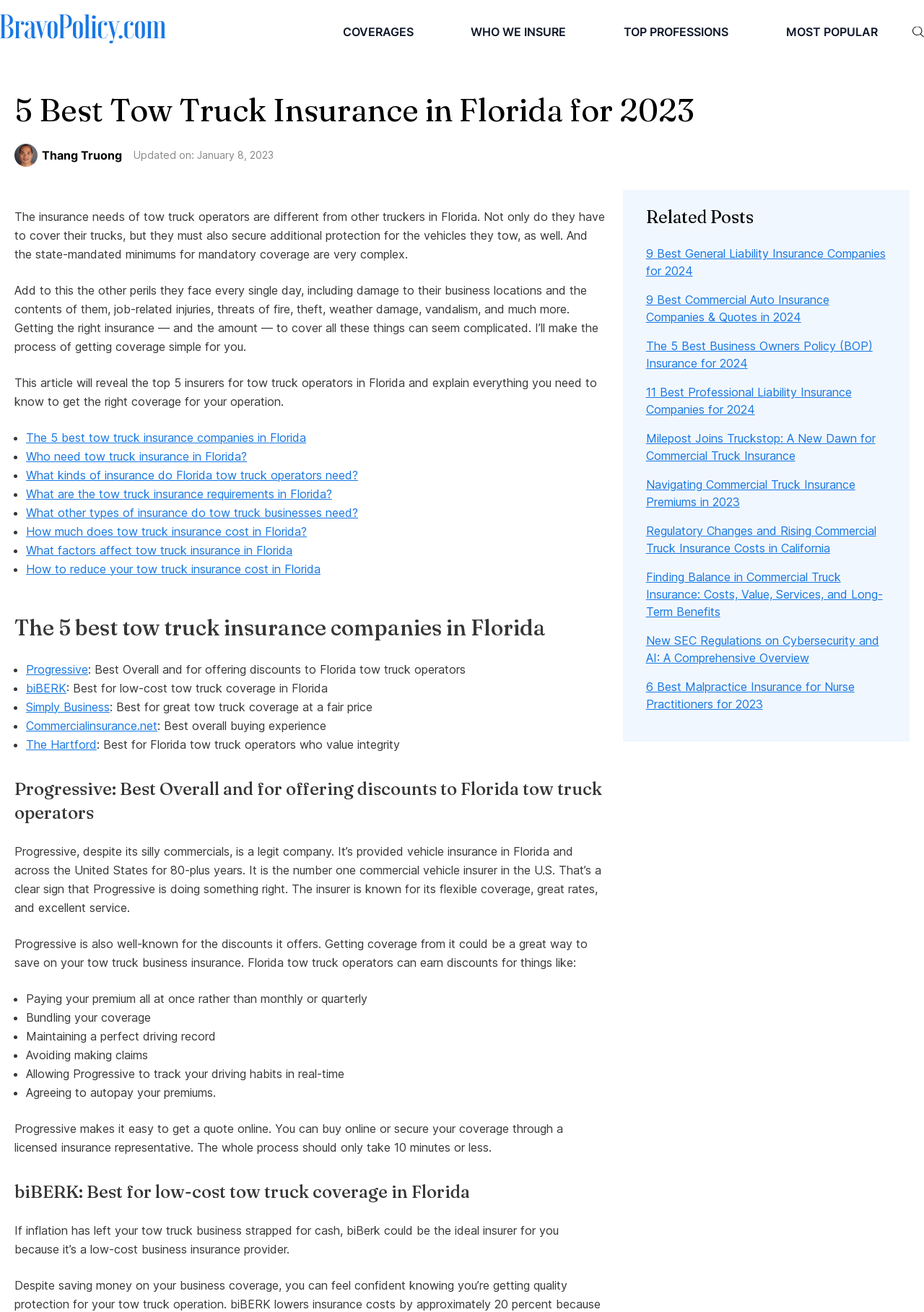Locate the bounding box coordinates of the element I should click to achieve the following instruction: "Explore 'Related Posts'".

[0.699, 0.158, 0.959, 0.174]